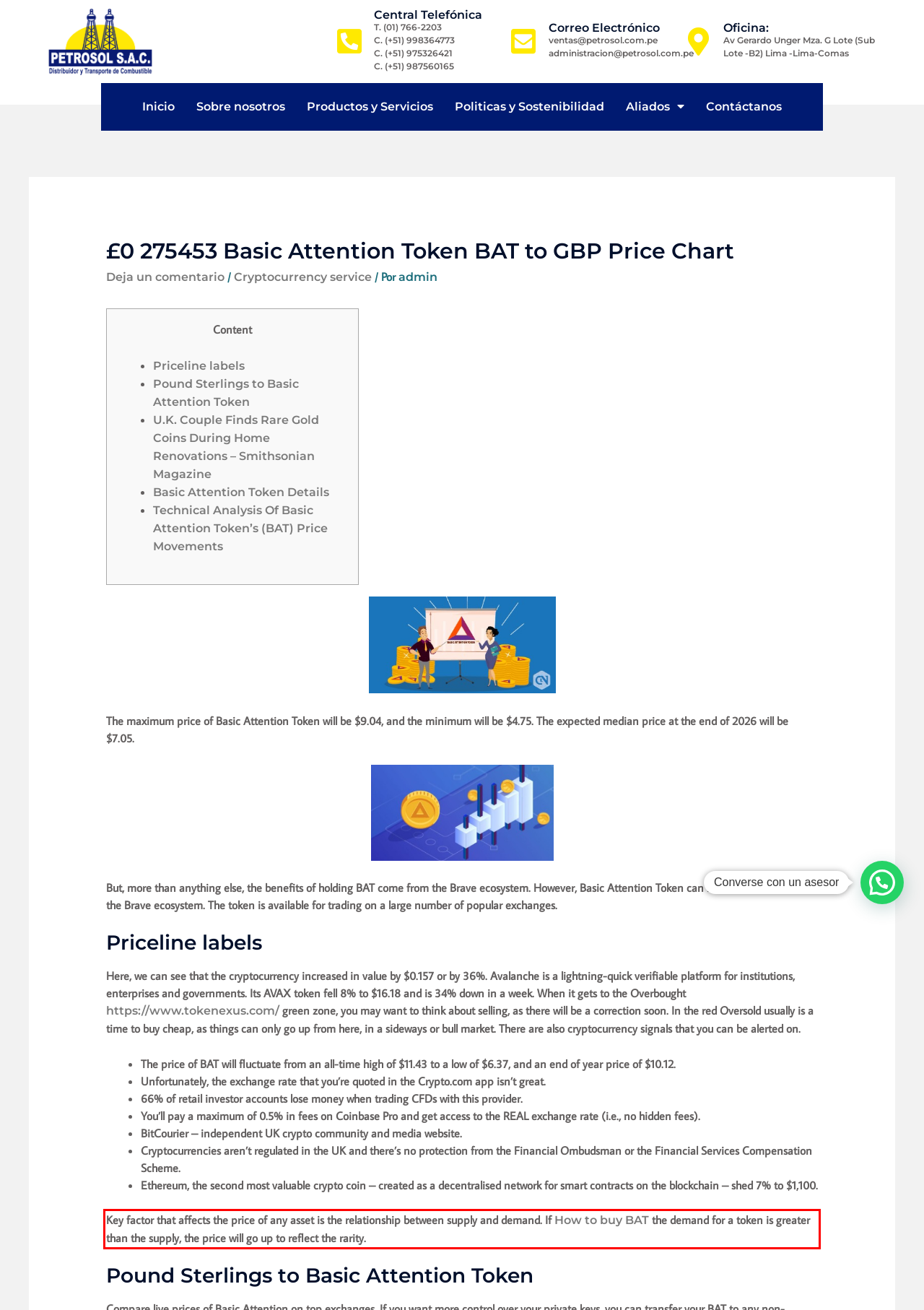Please extract the text content within the red bounding box on the webpage screenshot using OCR.

Key factor that affects the price of any asset is the relationship between supply and demand. If How to buy BAT the demand for a token is greater than the supply, the price will go up to reflect the rarity.